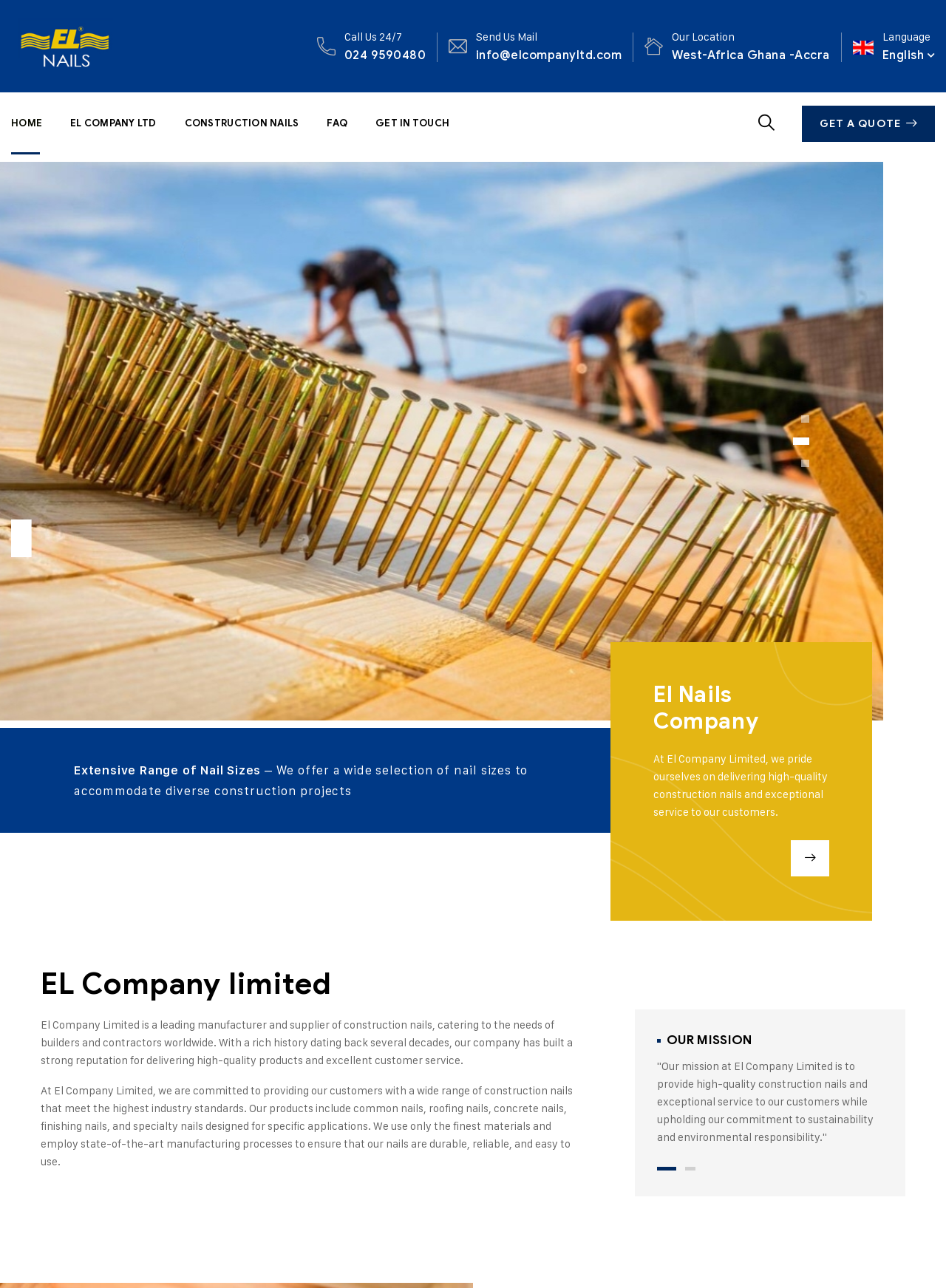Use the details in the image to answer the question thoroughly: 
What is the company's phone number?

I found the company's phone number by looking at the 'Call Us 24/7' section, where it is listed as a link with the text '024 9590480'.